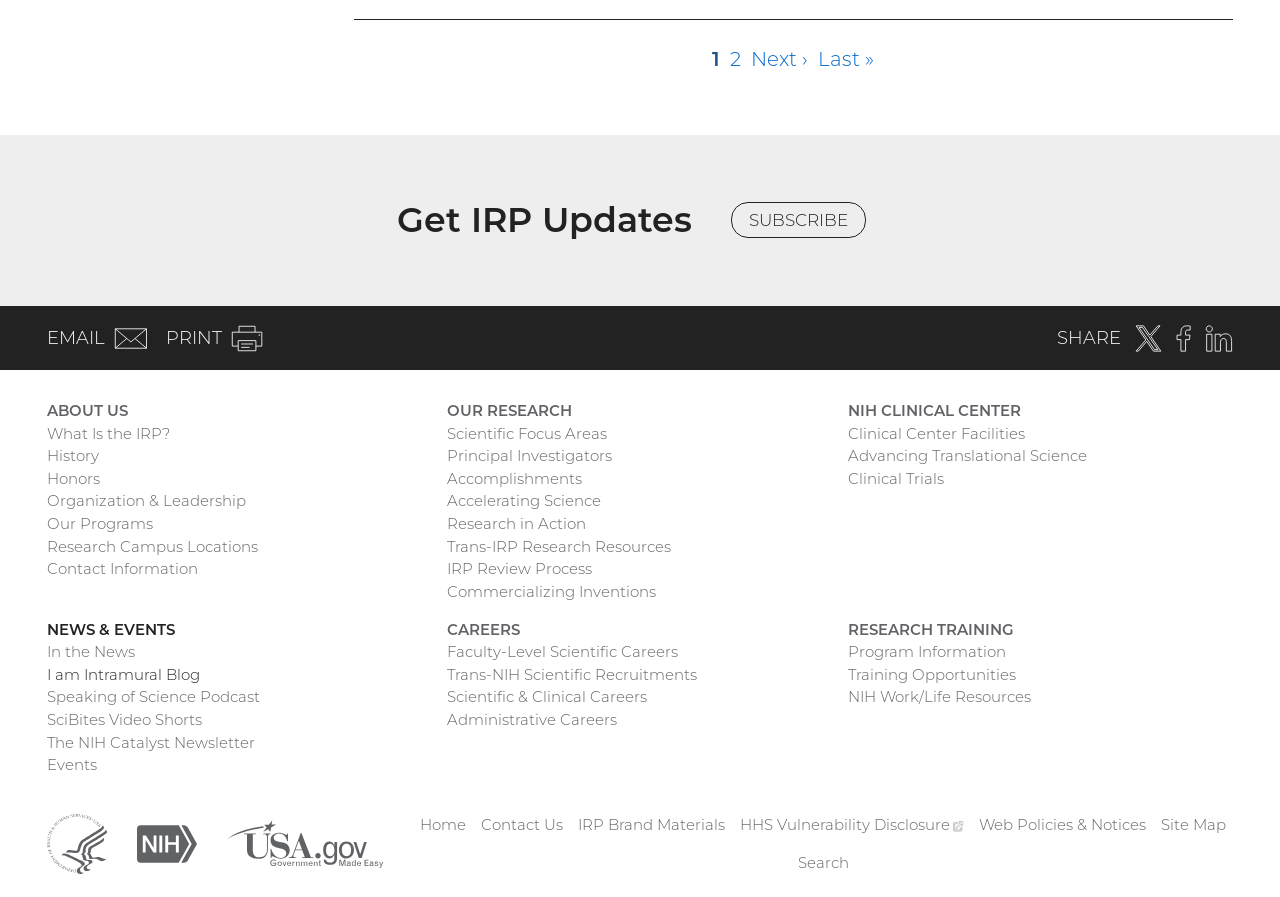Bounding box coordinates should be in the format (top-left x, top-left y, bottom-right x, bottom-right y) and all values should be floating point numbers between 0 and 1. Determine the bounding box coordinate for the UI element described as: Contact Information

[0.037, 0.623, 0.155, 0.648]